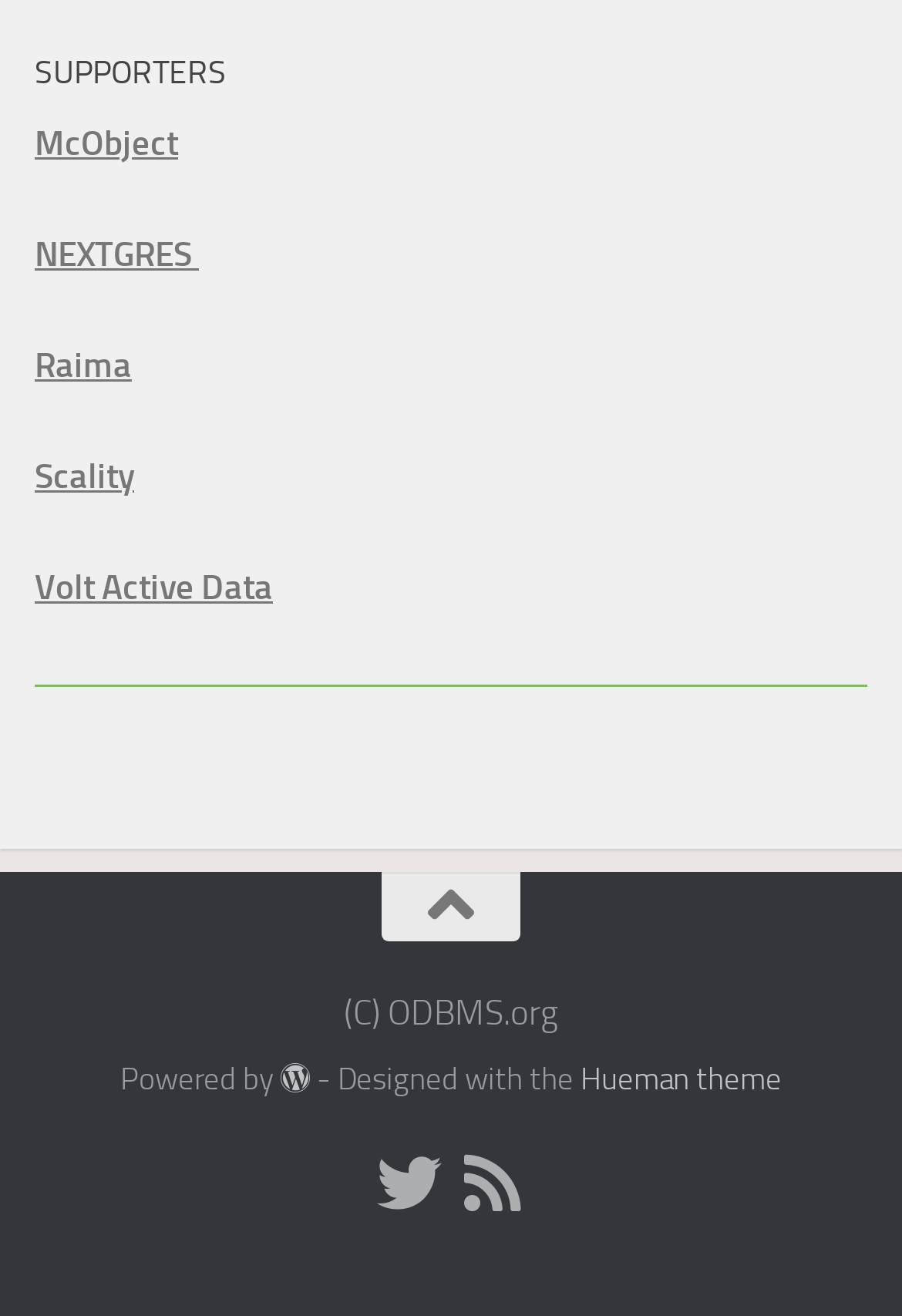Can you find the bounding box coordinates for the UI element given this description: "aria-label="Twitter" title="Twitter""? Provide the coordinates as four float numbers between 0 and 1: [left, top, right, bottom].

[0.418, 0.876, 0.49, 0.925]